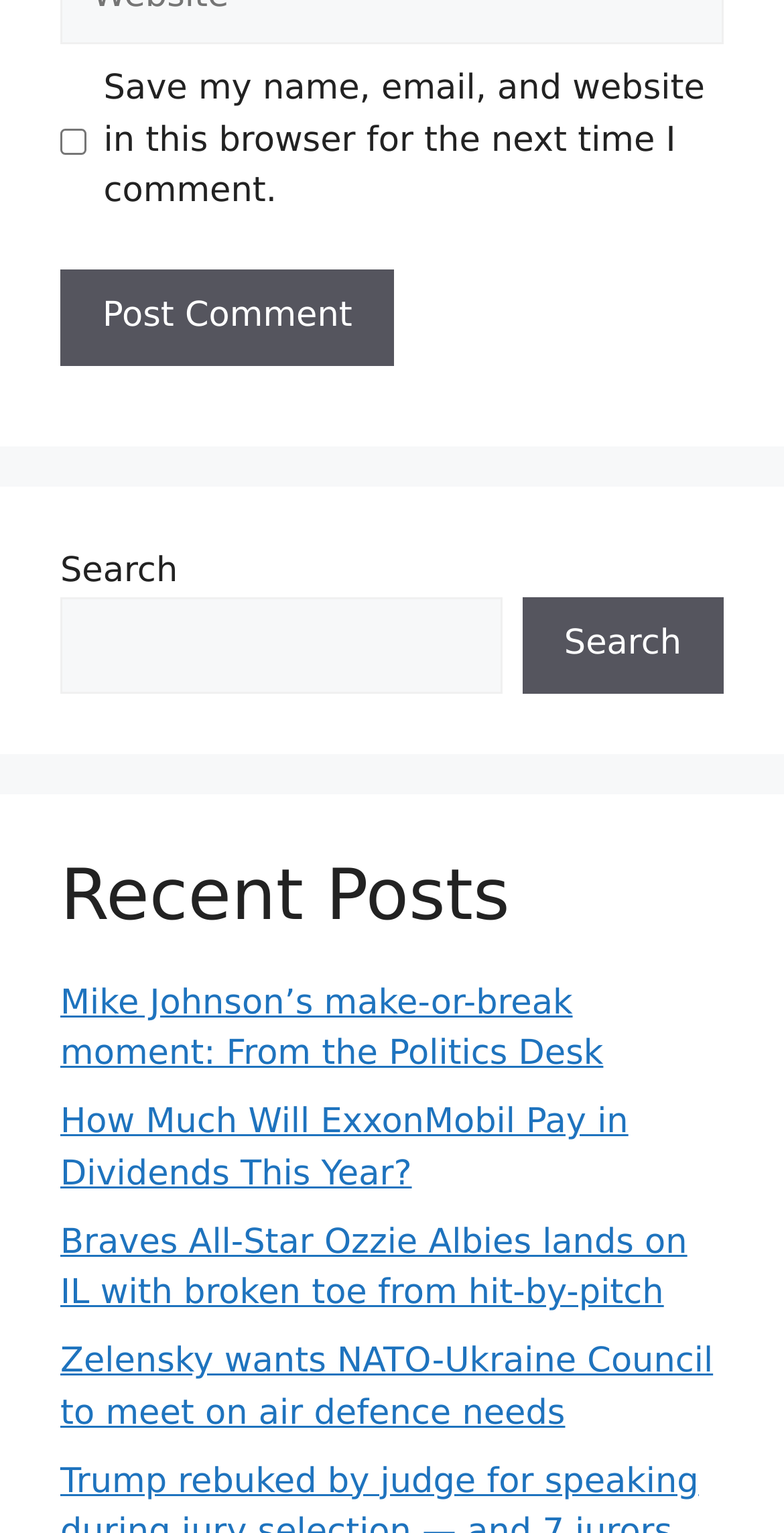Please locate the bounding box coordinates of the element's region that needs to be clicked to follow the instruction: "Click the link to read about Ozzie Albies". The bounding box coordinates should be provided as four float numbers between 0 and 1, i.e., [left, top, right, bottom].

[0.077, 0.797, 0.877, 0.857]